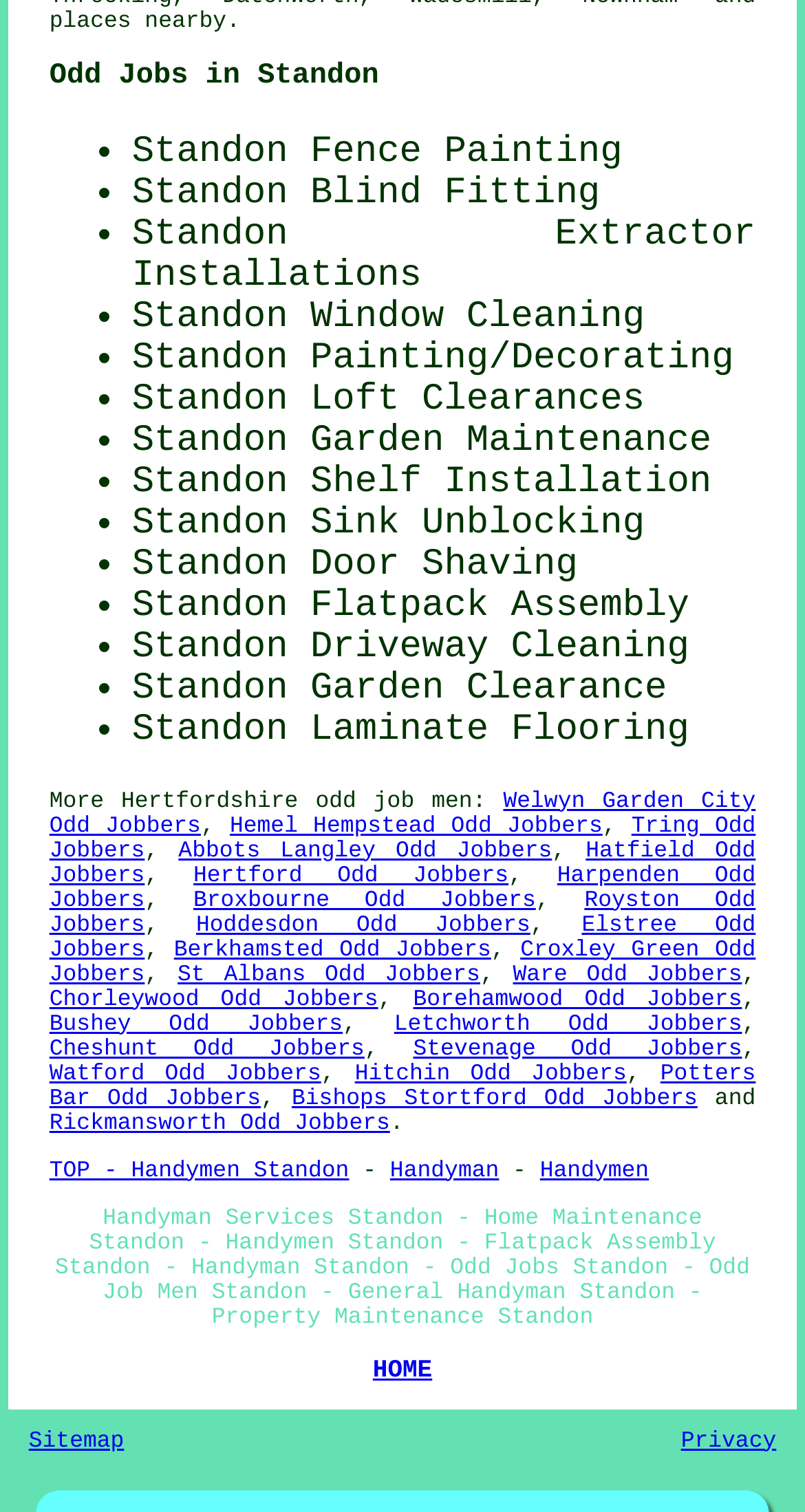Please answer the following question as detailed as possible based on the image: 
What type of services are offered?

The webpage provides a list of handyman services, including painting, decorating, blind fitting, extractor installations, and more, which are all types of handyman services.